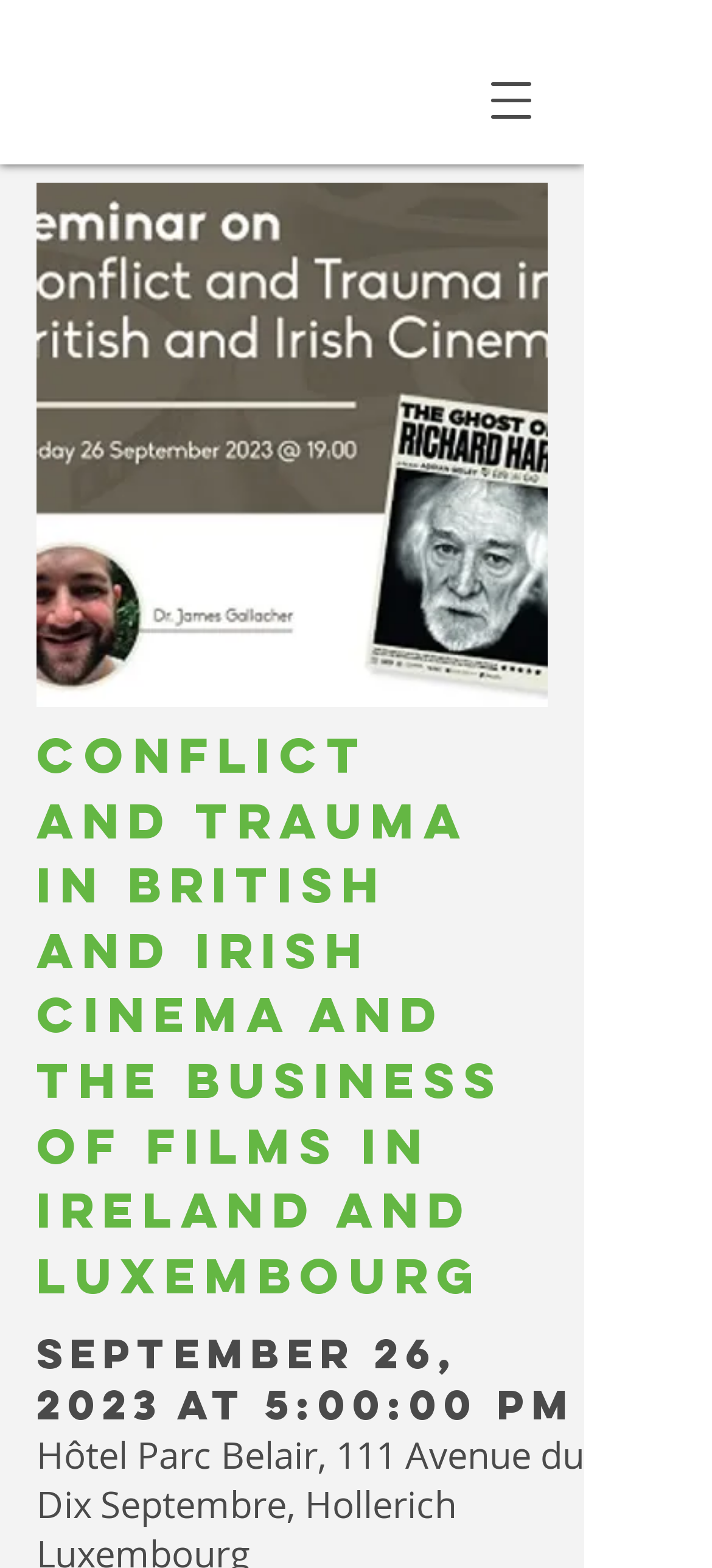Identify the bounding box for the UI element described as: "aria-label="Open navigation menu"". The coordinates should be four float numbers between 0 and 1, i.e., [left, top, right, bottom].

[0.654, 0.035, 0.782, 0.093]